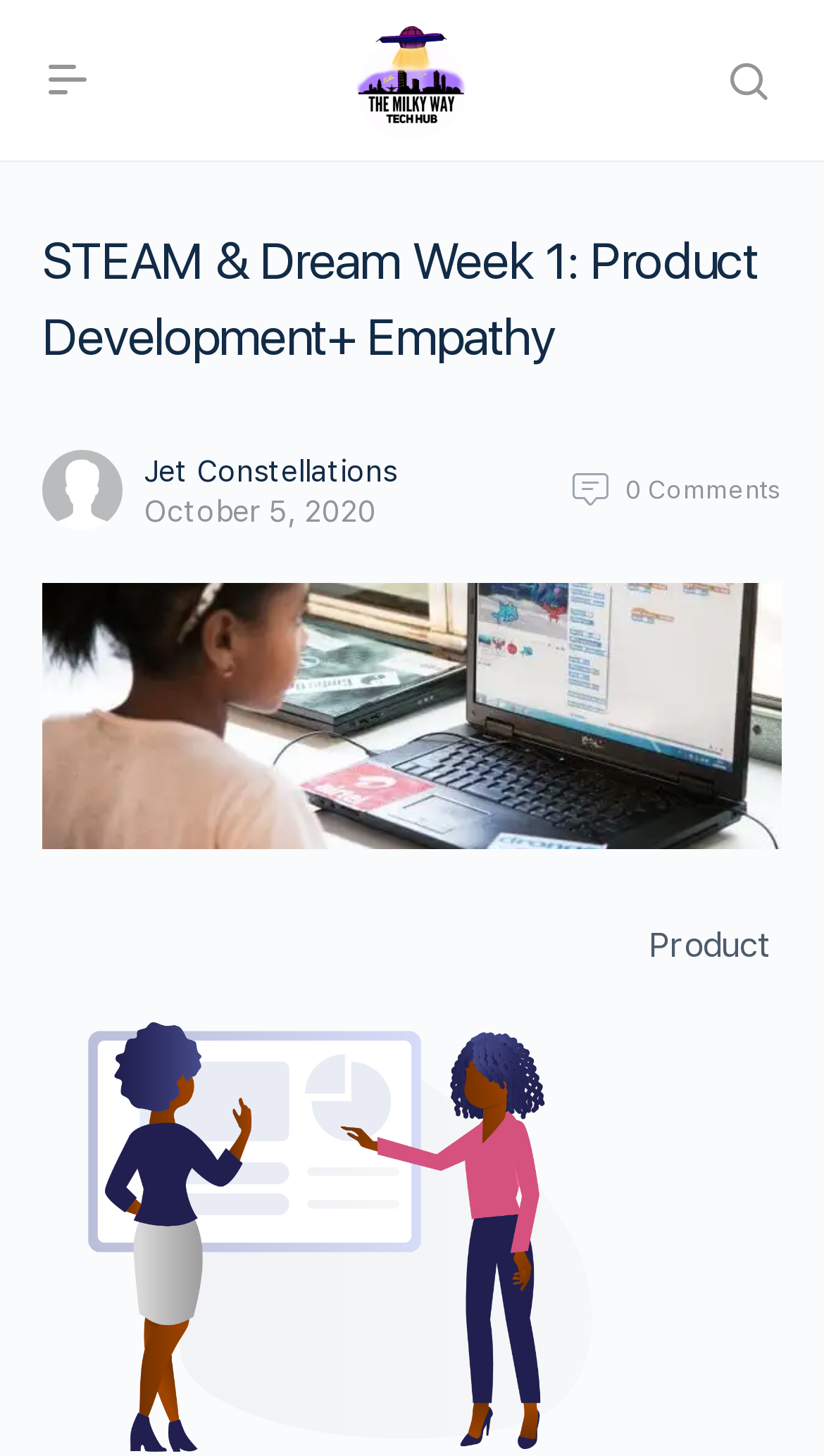Provide the bounding box coordinates for the UI element that is described as: "supply chain science".

None